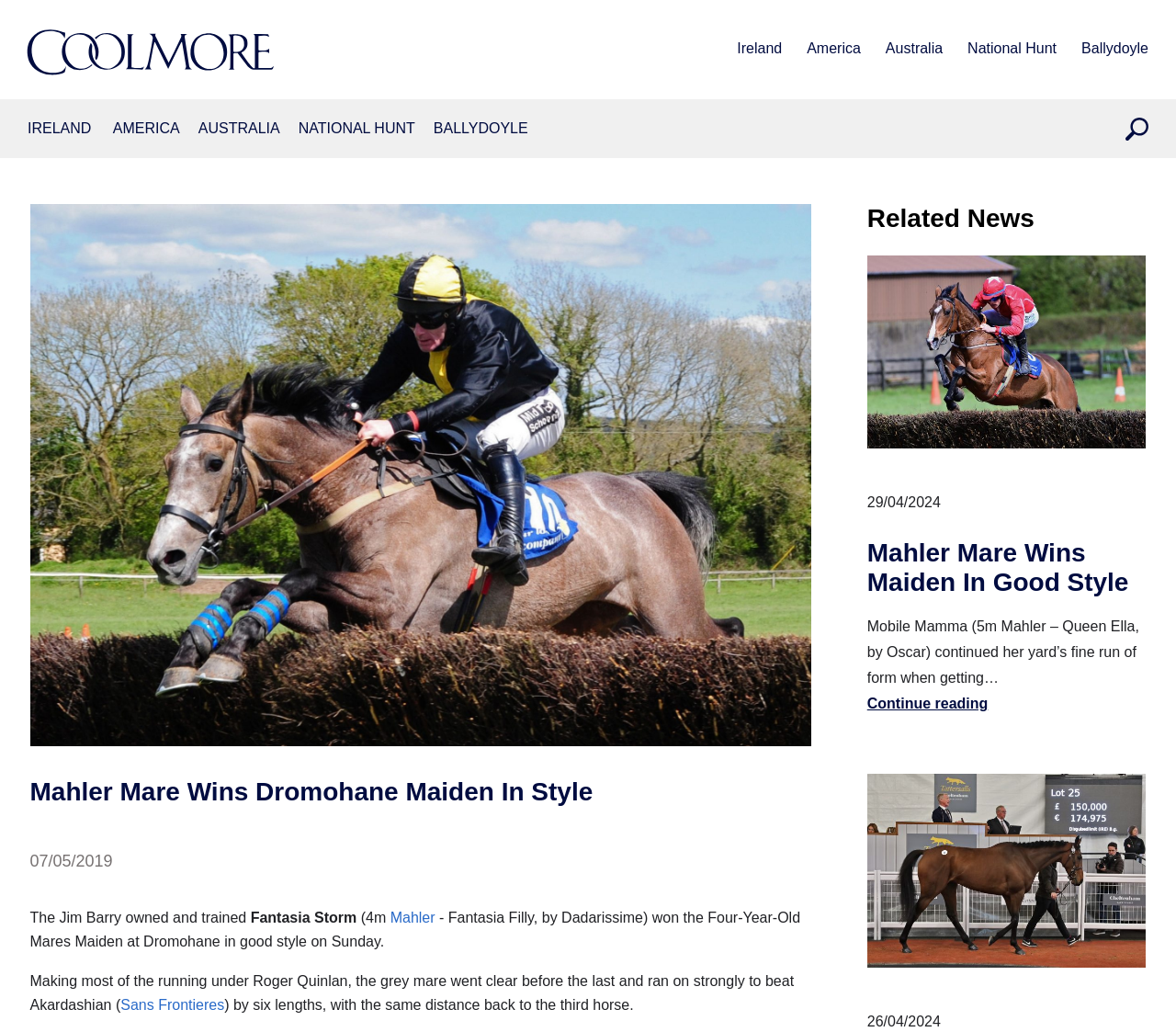Please identify the coordinates of the bounding box for the clickable region that will accomplish this instruction: "View the related news about Mobile Mamma".

[0.737, 0.247, 0.975, 0.695]